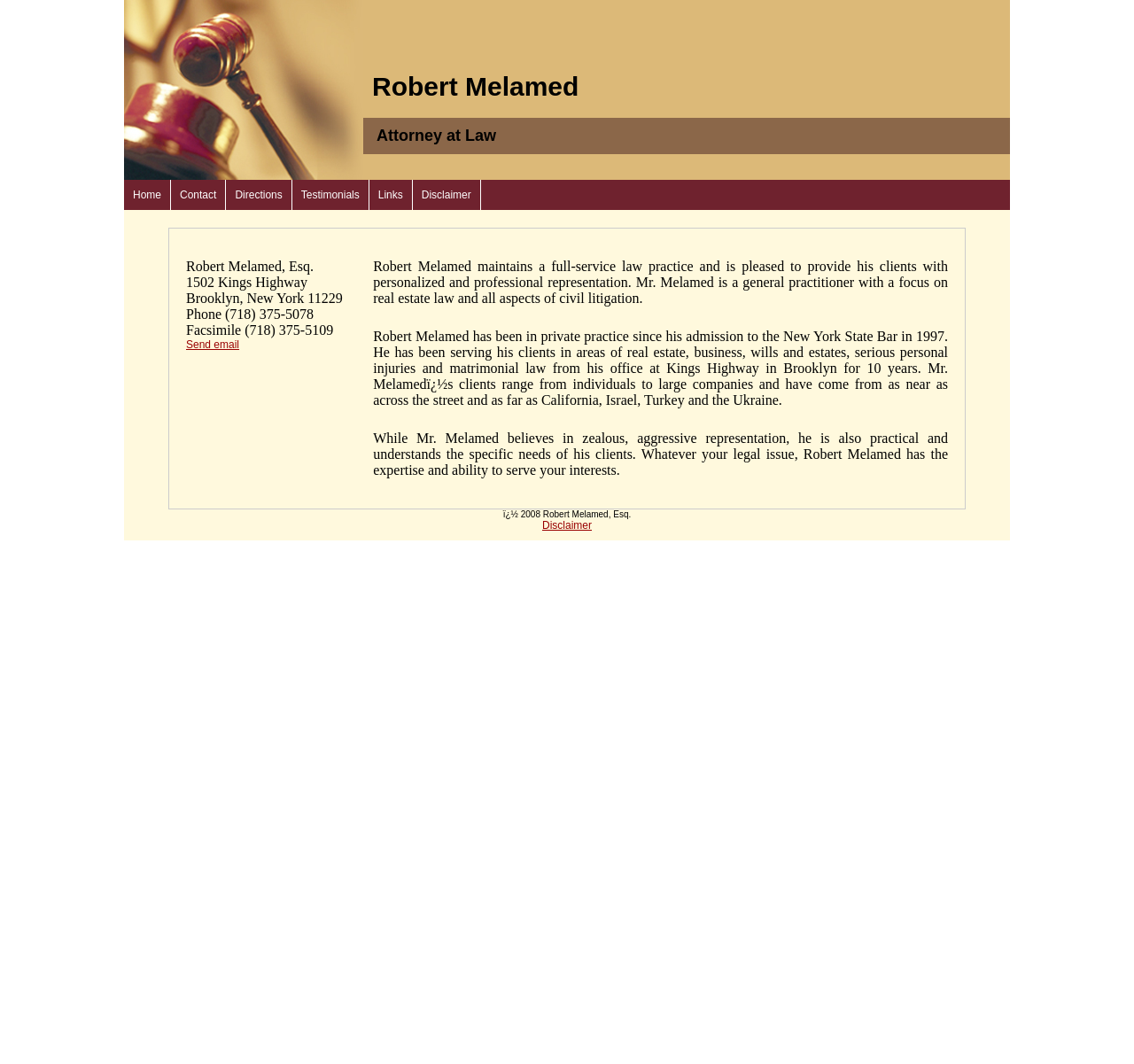Generate a comprehensive caption for the webpage you are viewing.

The webpage is the website of attorney Robert Melamed, with a prominent heading "Robert Melamed" at the top center of the page. Below this heading is a smaller heading "Attorney at Law". 

On the top left of the page, there is a navigation menu with five links: "Home", "Contact", "Directions", "Testimonials", and "Links", followed by a "Disclaimer" link. Each link has a corresponding heading with the same text.

The main content of the page is a table with two columns. The left column contains the attorney's contact information, including address, phone number, fax number, and an email link. The right column has a lengthy paragraph describing Robert Melamed's law practice, including his areas of expertise, years of experience, and approach to representation.

At the bottom of the page, there is a copyright notice "2008 Robert Melamed, Esq." with a "Disclaimer" link.